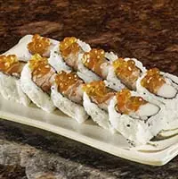What is the color of the plate?
Based on the image content, provide your answer in one word or a short phrase.

Cream-colored